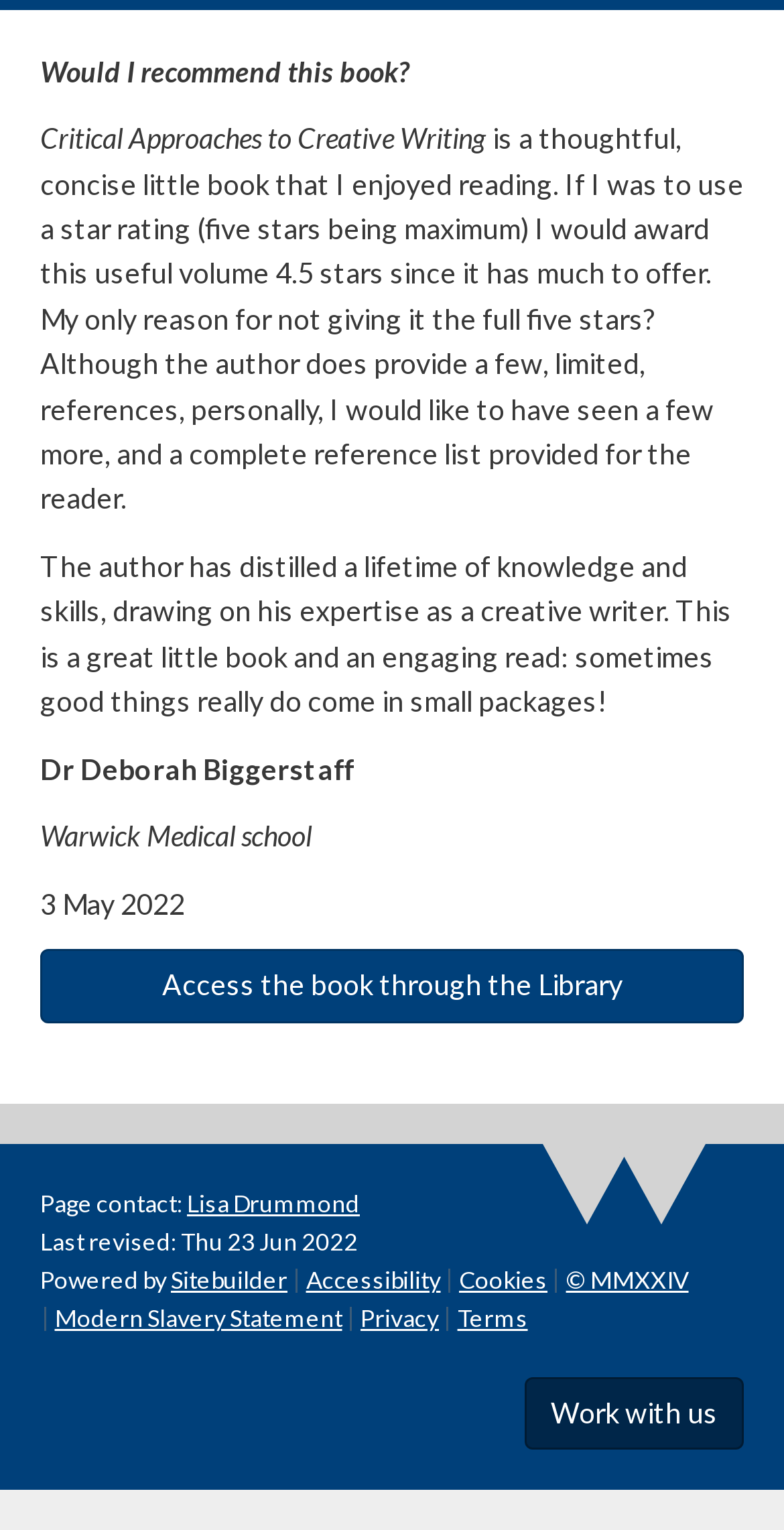How can I access the book?
Utilize the information in the image to give a detailed answer to the question.

The book can be accessed through the Library, as mentioned in the link element with the text 'Access the book through the Library'.